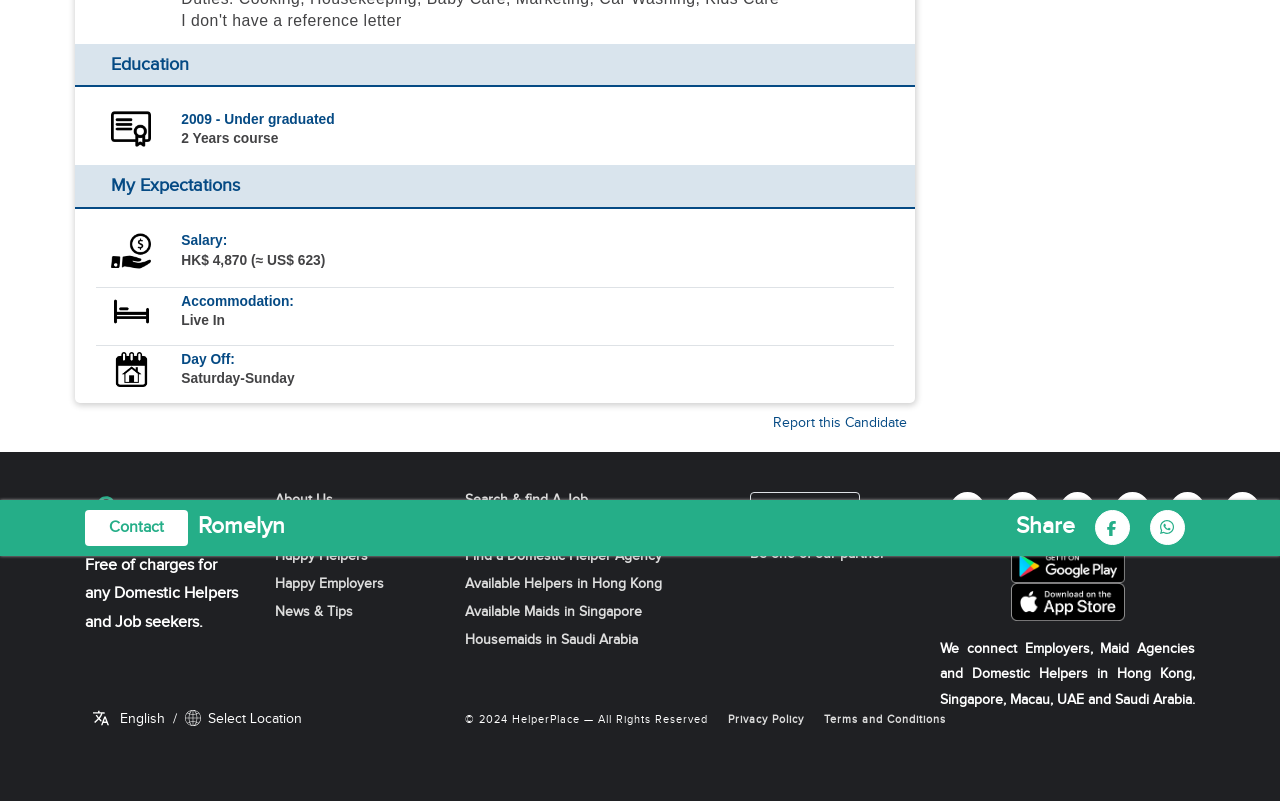What is the salary expectation of the candidate?
Based on the content of the image, thoroughly explain and answer the question.

The candidate's salary expectation is mentioned in the section with the heading 'My Expectations'. It is stated that the candidate expects a salary of HK$ 4,870, which is approximately equivalent to US$ 623.